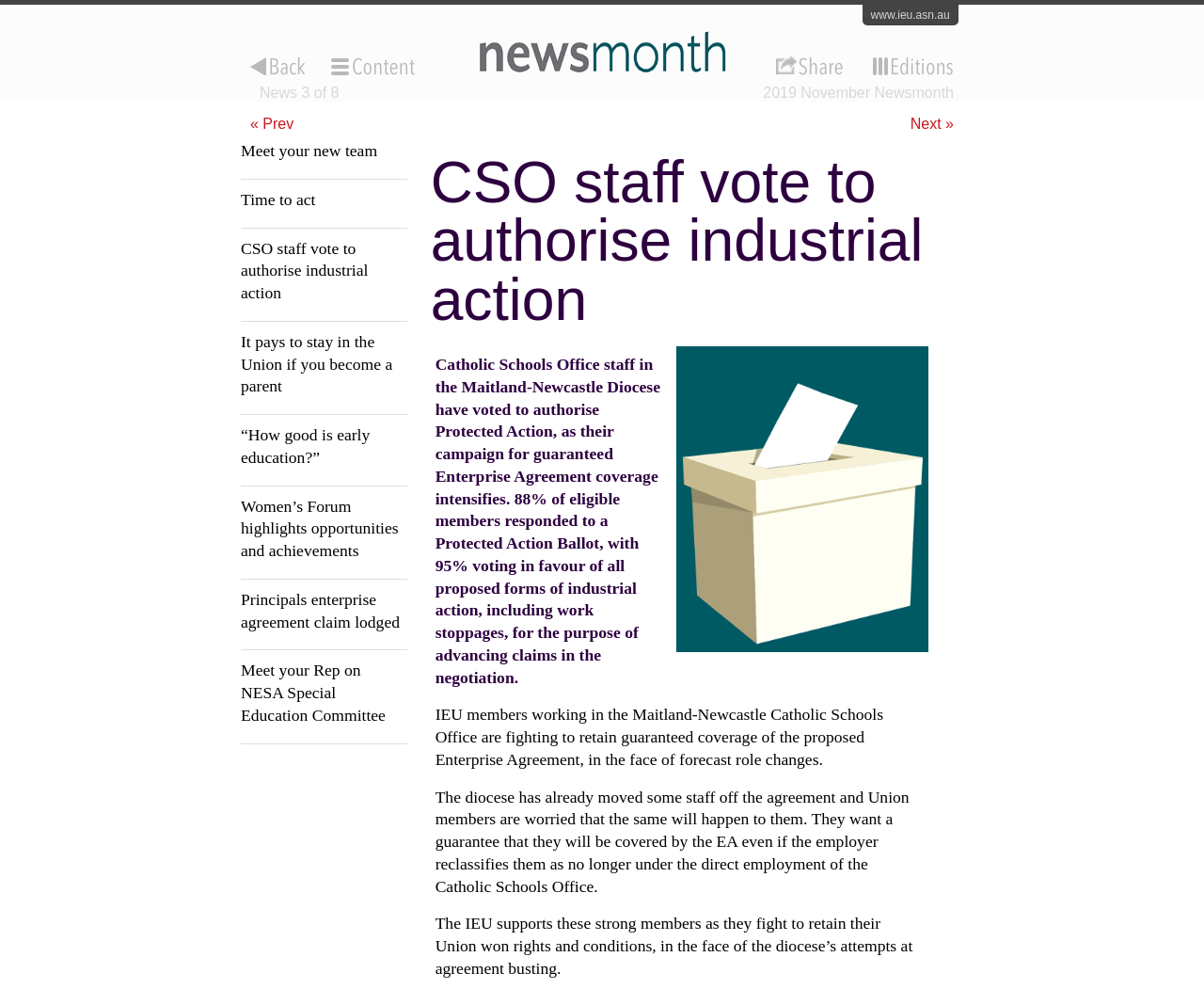Locate the bounding box coordinates of the area you need to click to fulfill this instruction: 'read about Meet your new team'. The coordinates must be in the form of four float numbers ranging from 0 to 1: [left, top, right, bottom].

[0.2, 0.142, 0.338, 0.164]